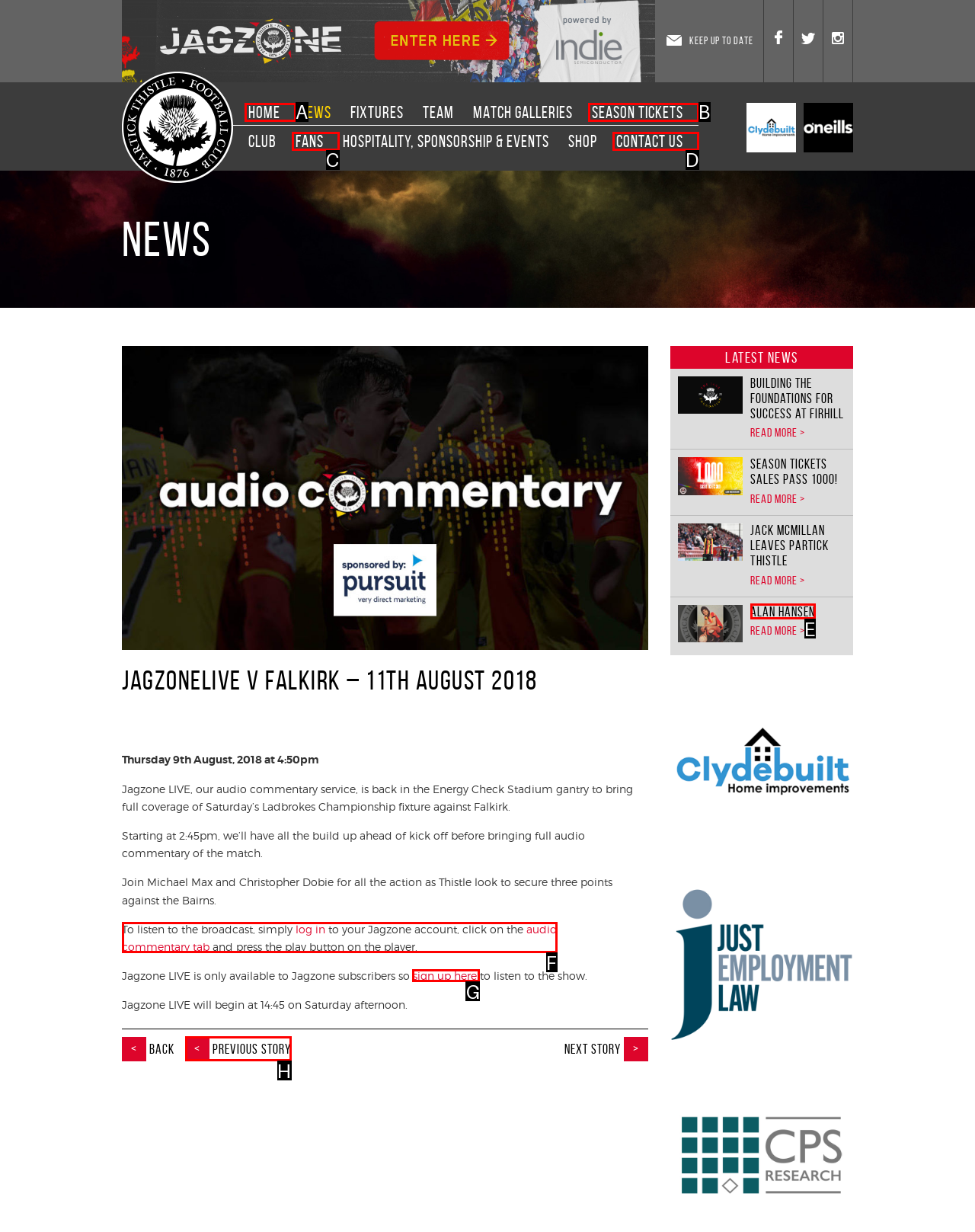Select the option I need to click to accomplish this task: Sign up for Jagzone LIVE
Provide the letter of the selected choice from the given options.

G